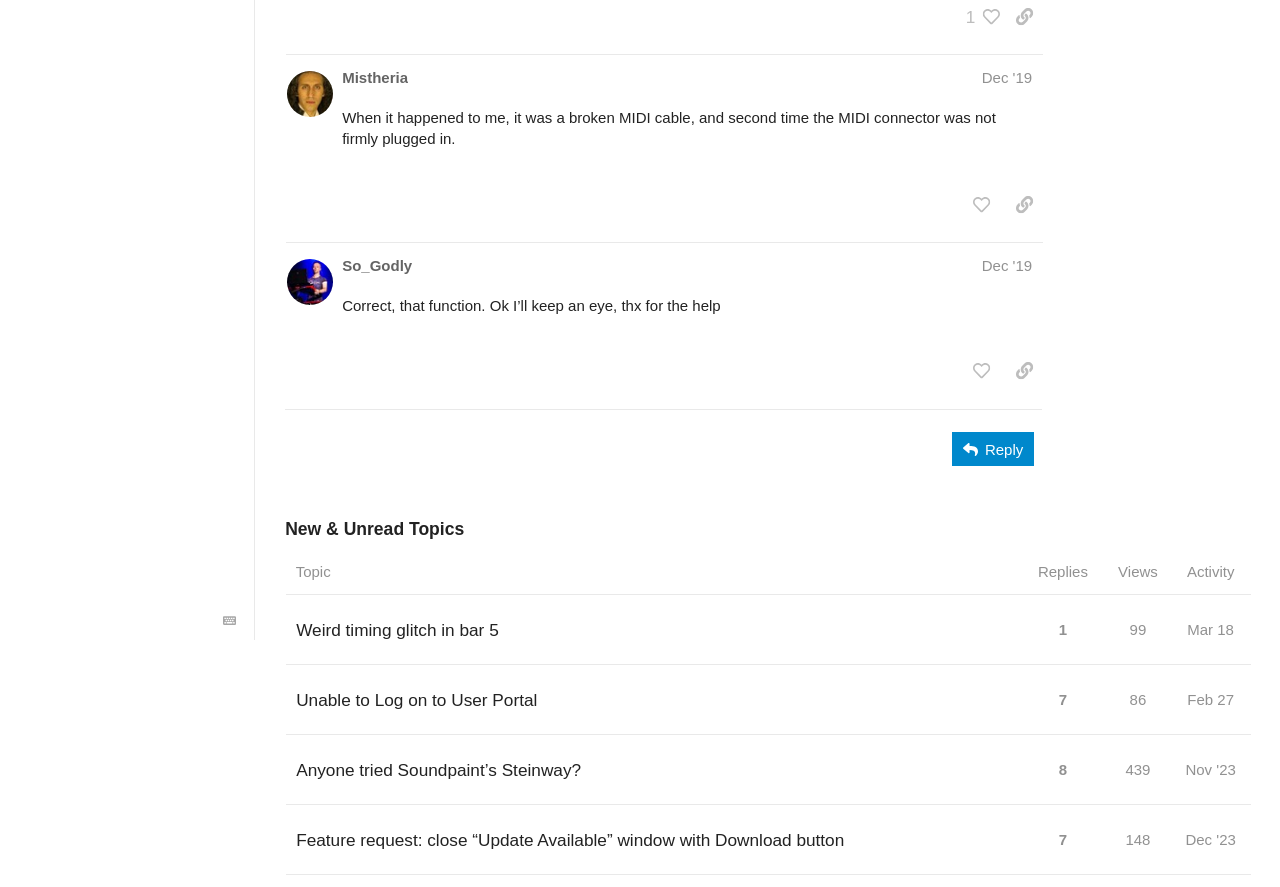Identify the bounding box of the HTML element described as: "Anyone tried Soundpaint’s Steinway?".

[0.231, 0.84, 0.454, 0.896]